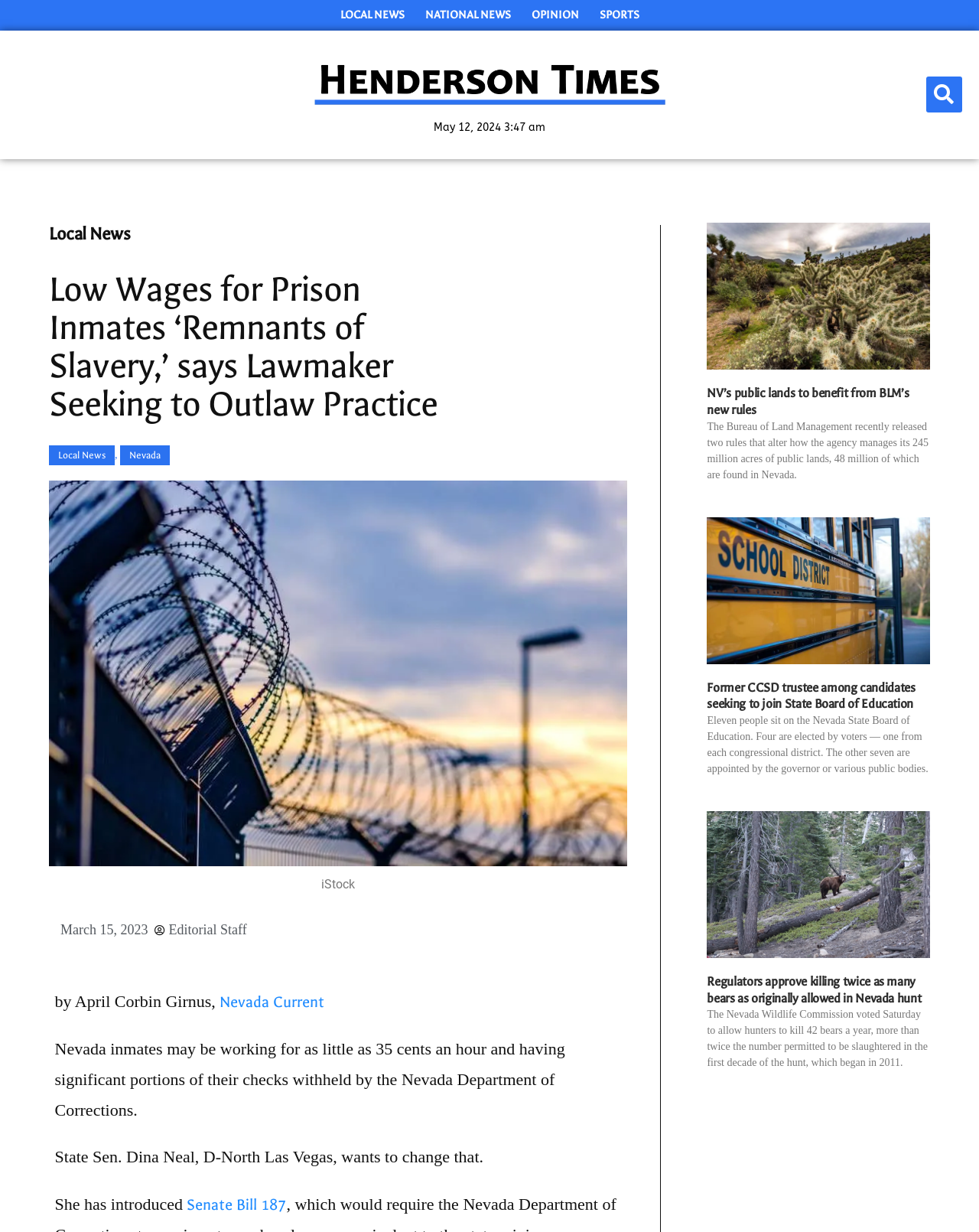Can you give a detailed response to the following question using the information from the image? What is the date of the article?

I found the date of the article by looking at the StaticText element with the content 'March 15, 2023' which is located below the figure element and above the author's name.